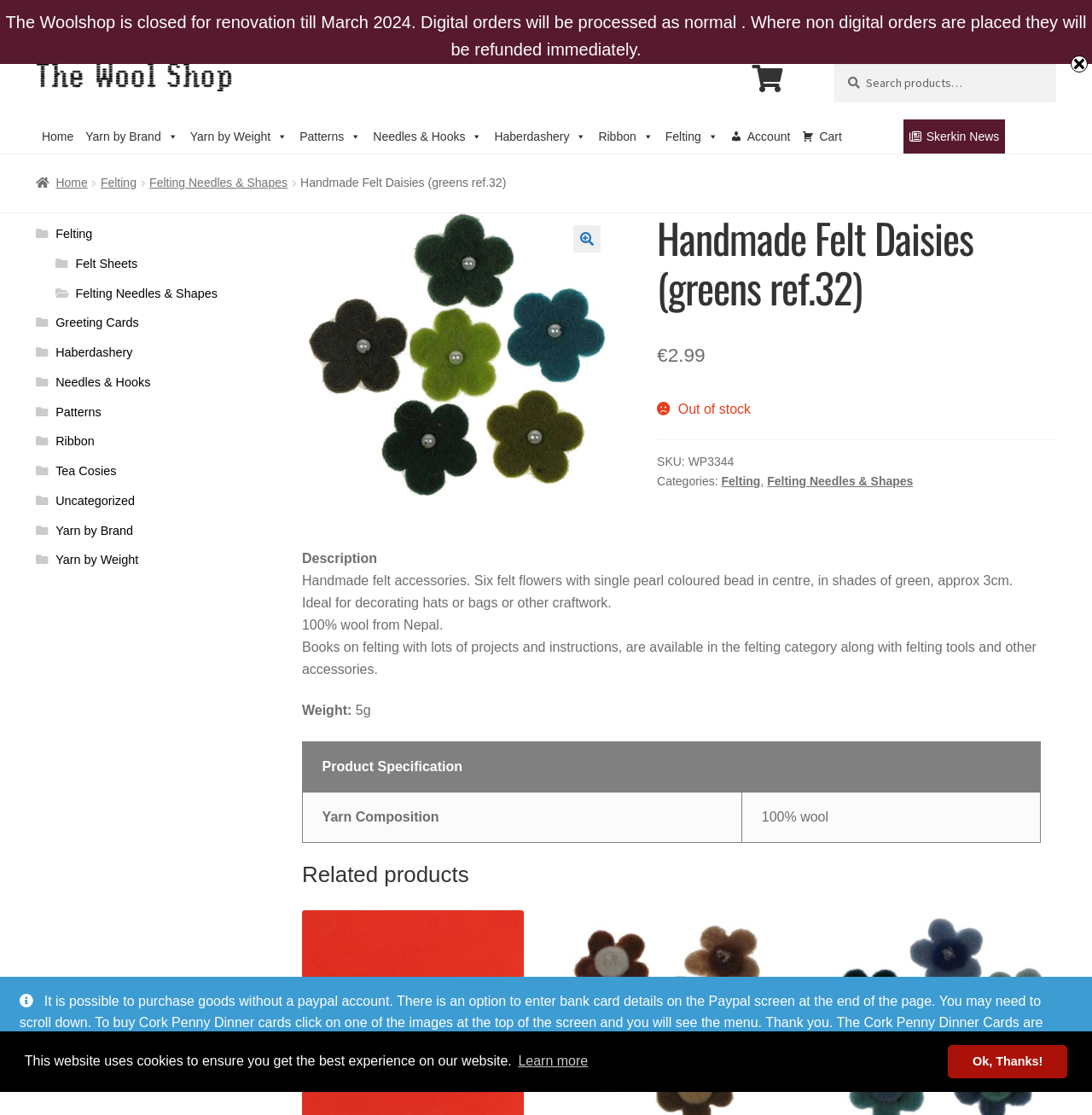Find the bounding box coordinates of the clickable area required to complete the following action: "Search for products".

[0.764, 0.057, 0.967, 0.092]